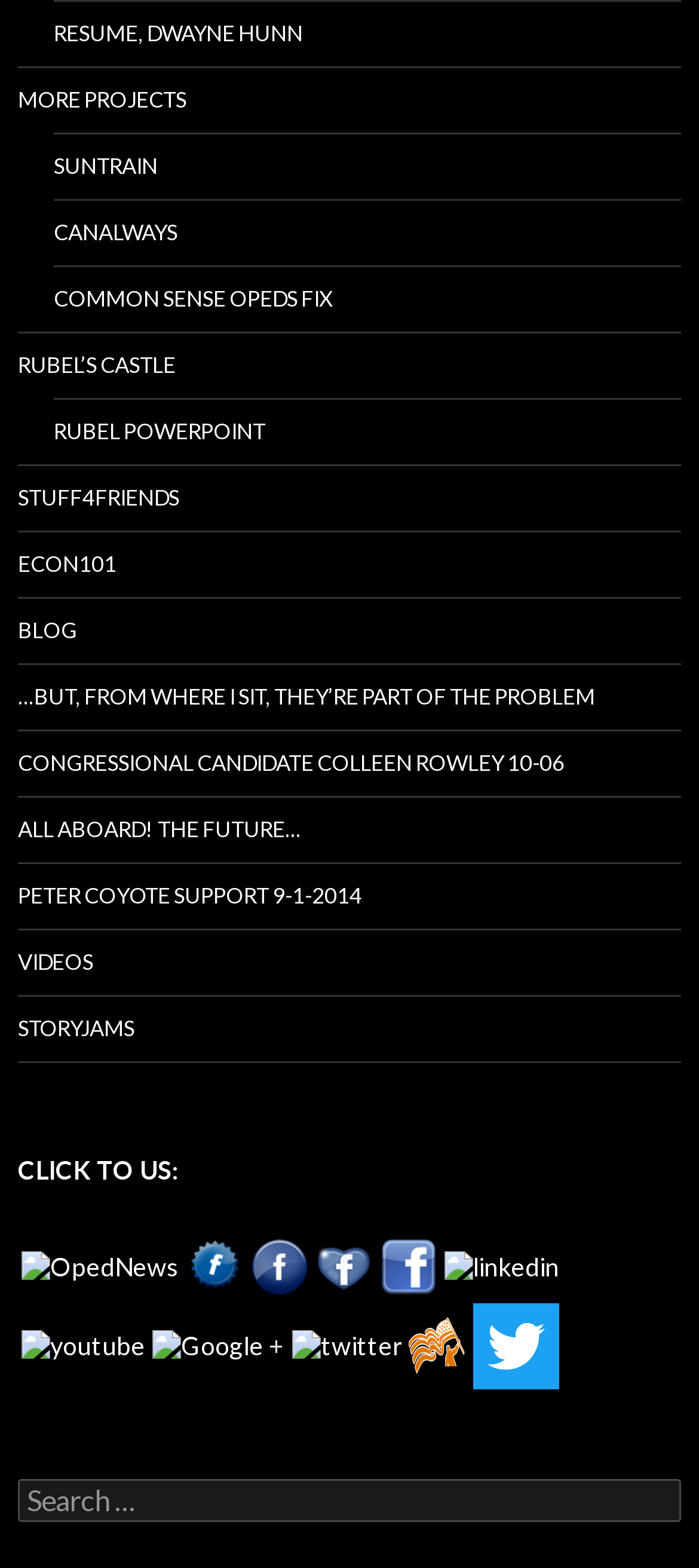Specify the bounding box coordinates of the region I need to click to perform the following instruction: "Click on the 'RESUME, DWAYNE HUNN' link". The coordinates must be four float numbers in the range of 0 to 1, i.e., [left, top, right, bottom].

[0.077, 0.001, 0.974, 0.042]